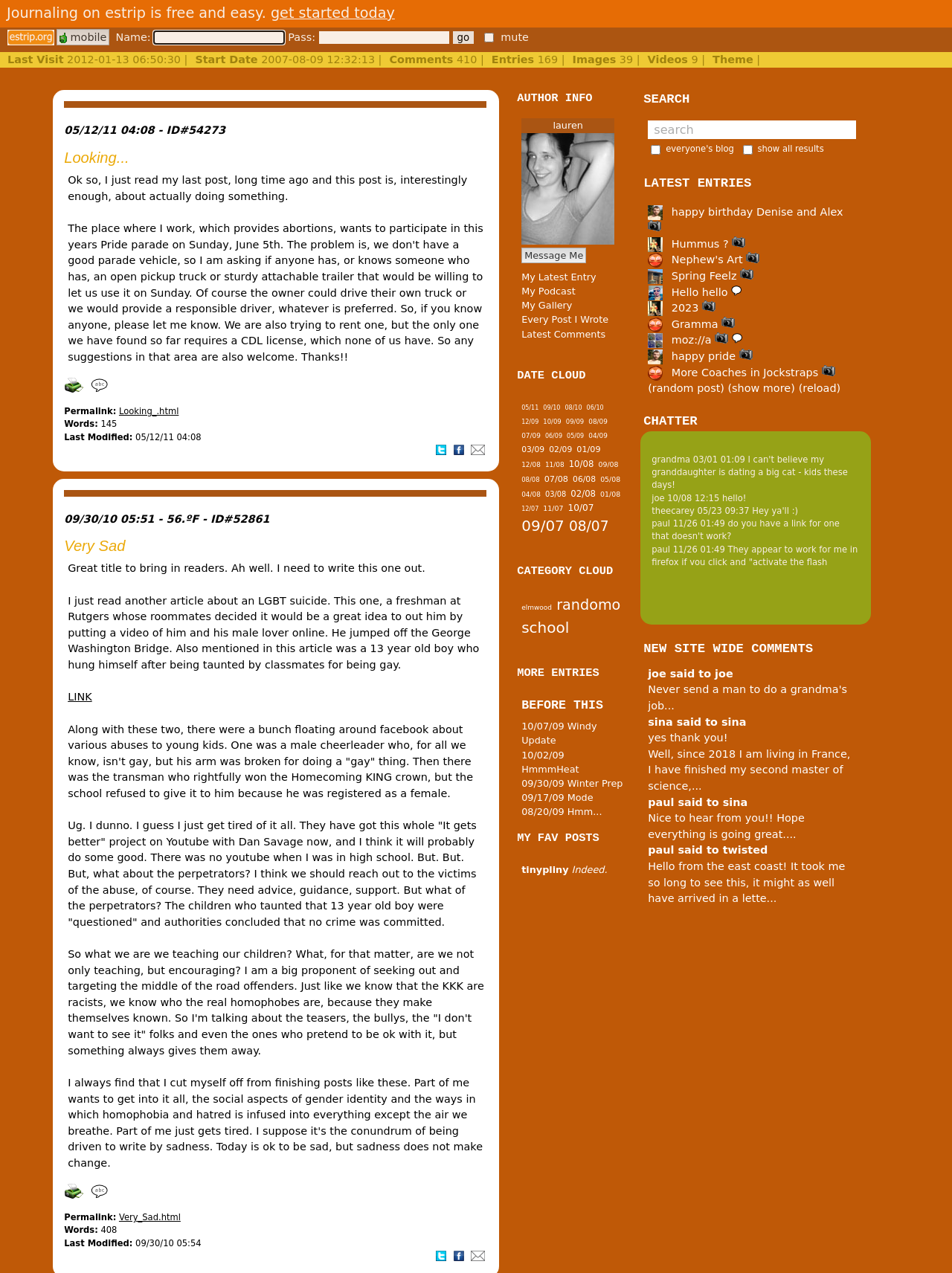Locate the bounding box coordinates of the element's region that should be clicked to carry out the following instruction: "visit Location and Contact Information for Filcro Media Staffing". The coordinates need to be four float numbers between 0 and 1, i.e., [left, top, right, bottom].

None